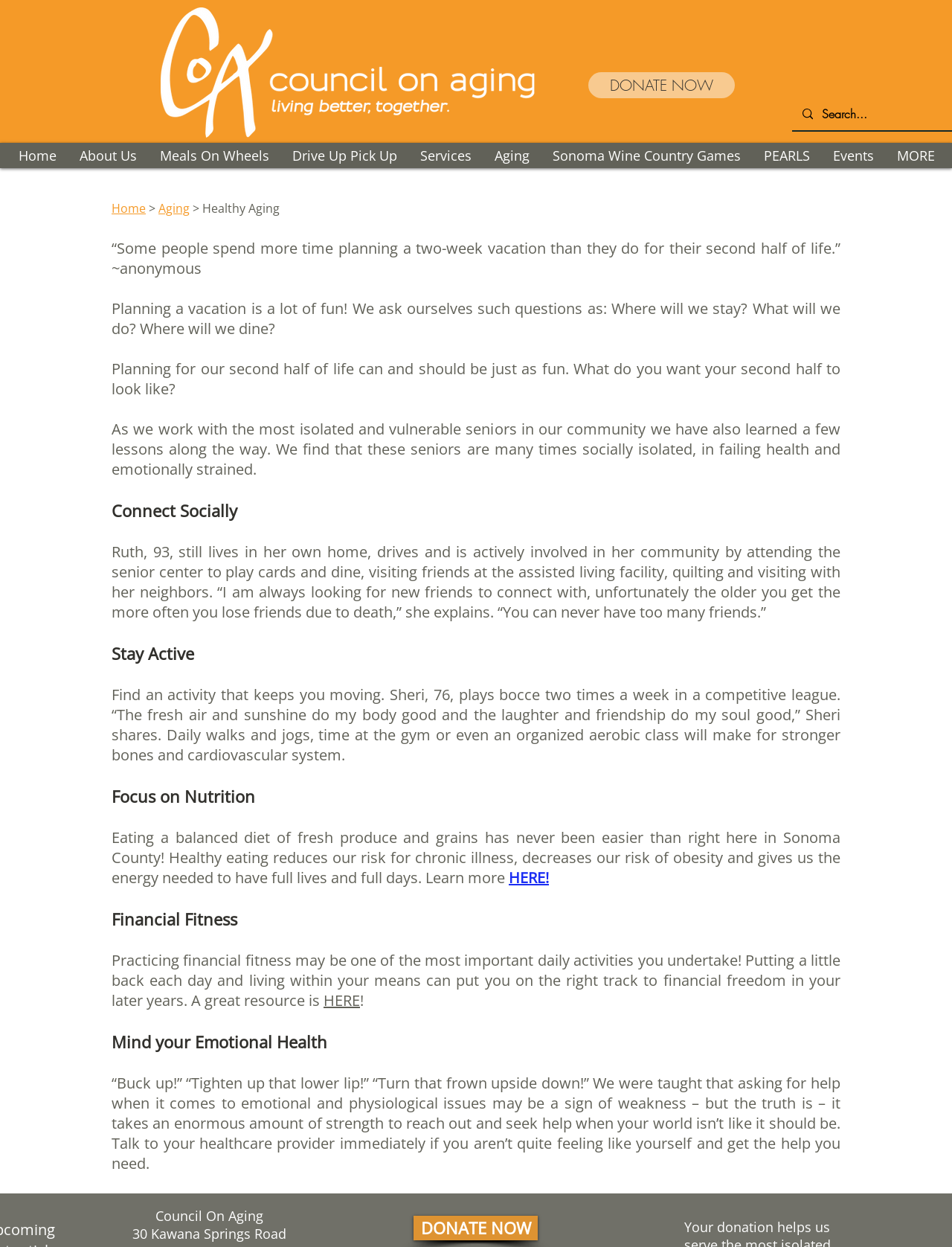Identify the bounding box coordinates of the region I need to click to complete this instruction: "Learn more about healthy eating".

[0.534, 0.696, 0.577, 0.712]